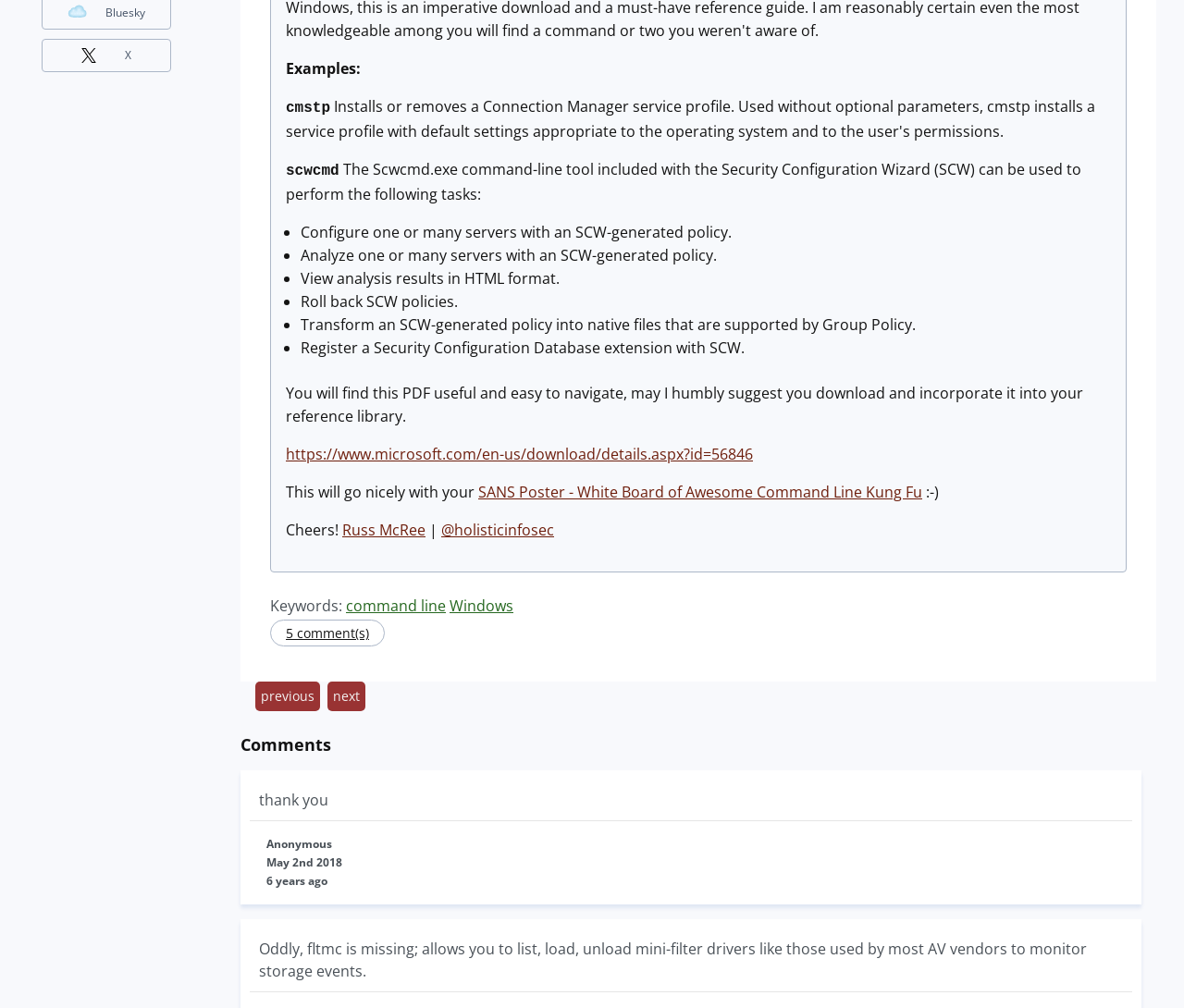Provide the bounding box coordinates of the HTML element described by the text: "Russ McRee".

[0.289, 0.516, 0.359, 0.536]